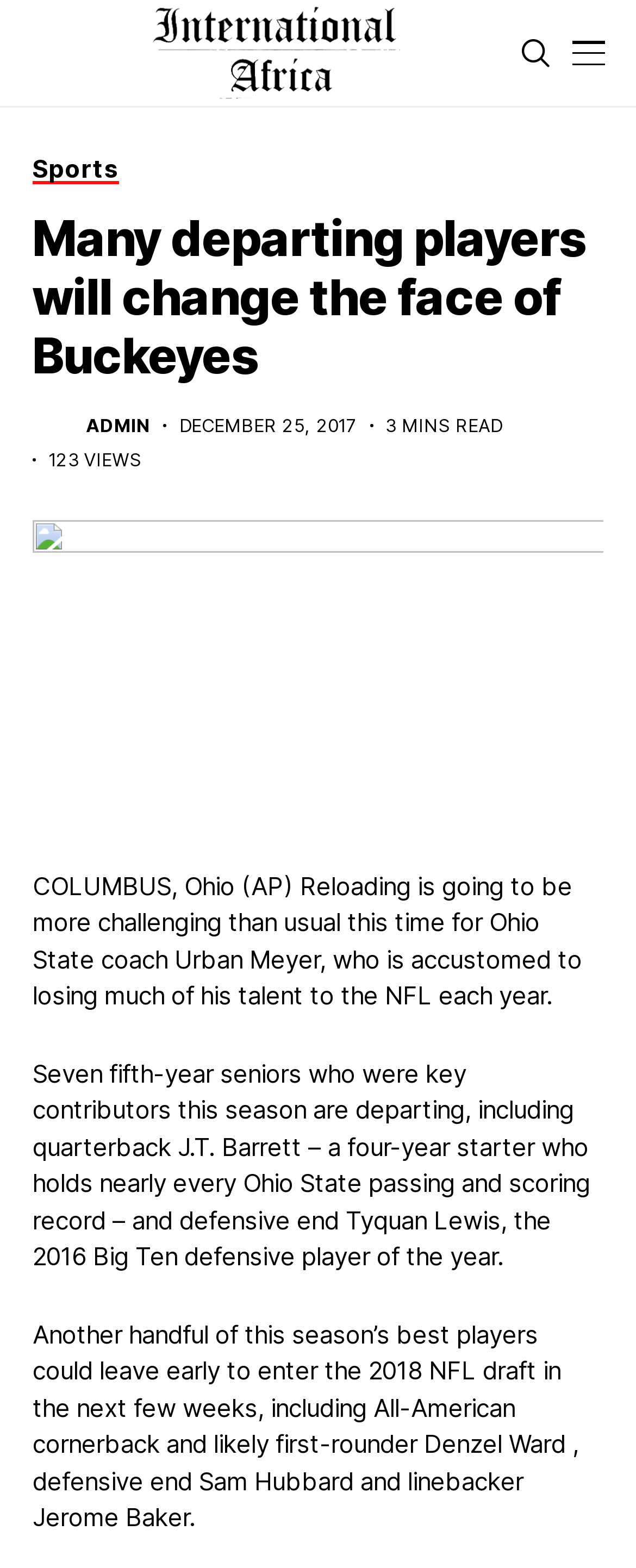Give the bounding box coordinates for the element described as: "About us".

None